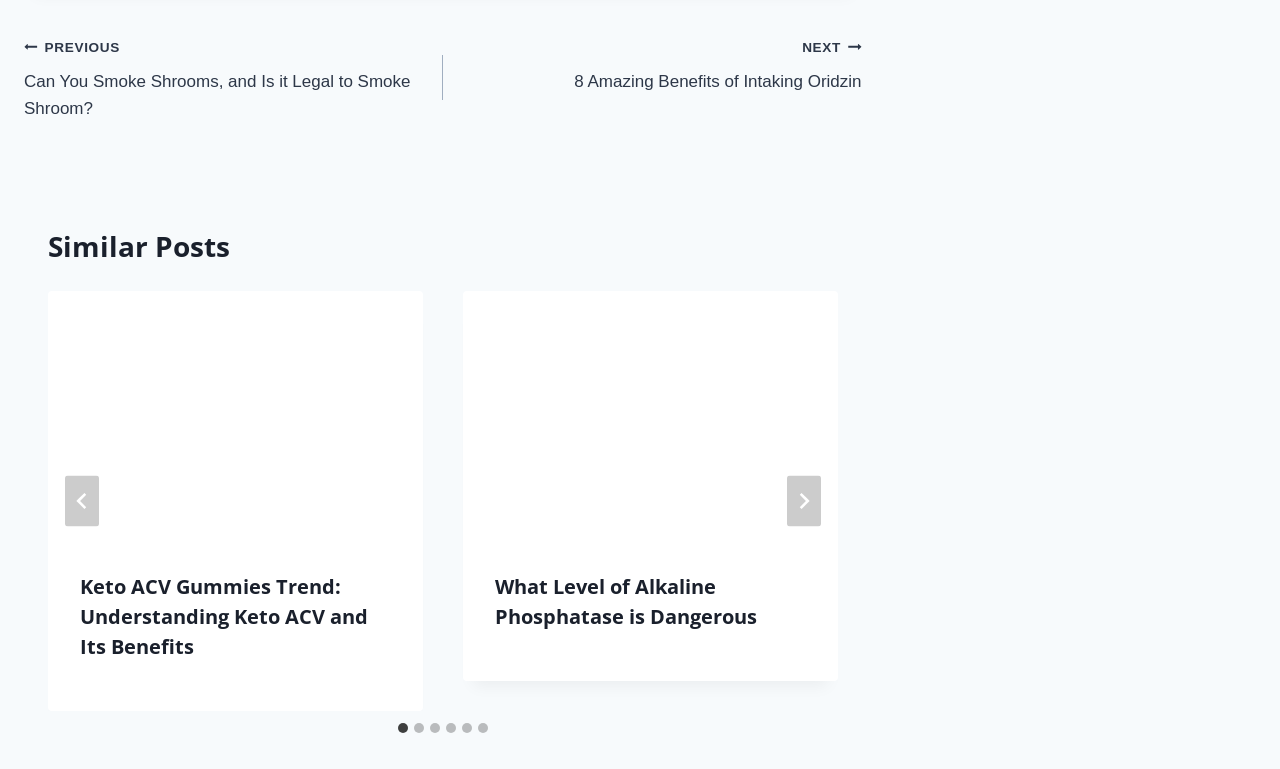What is the title of the first post in the 'Similar Posts' section?
Please answer the question with a detailed and comprehensive explanation.

The first post in the 'Similar Posts' section is contained within the first tabpanel, which has a heading with the same title. This title is also linked to an article, indicating that it is the title of the post.